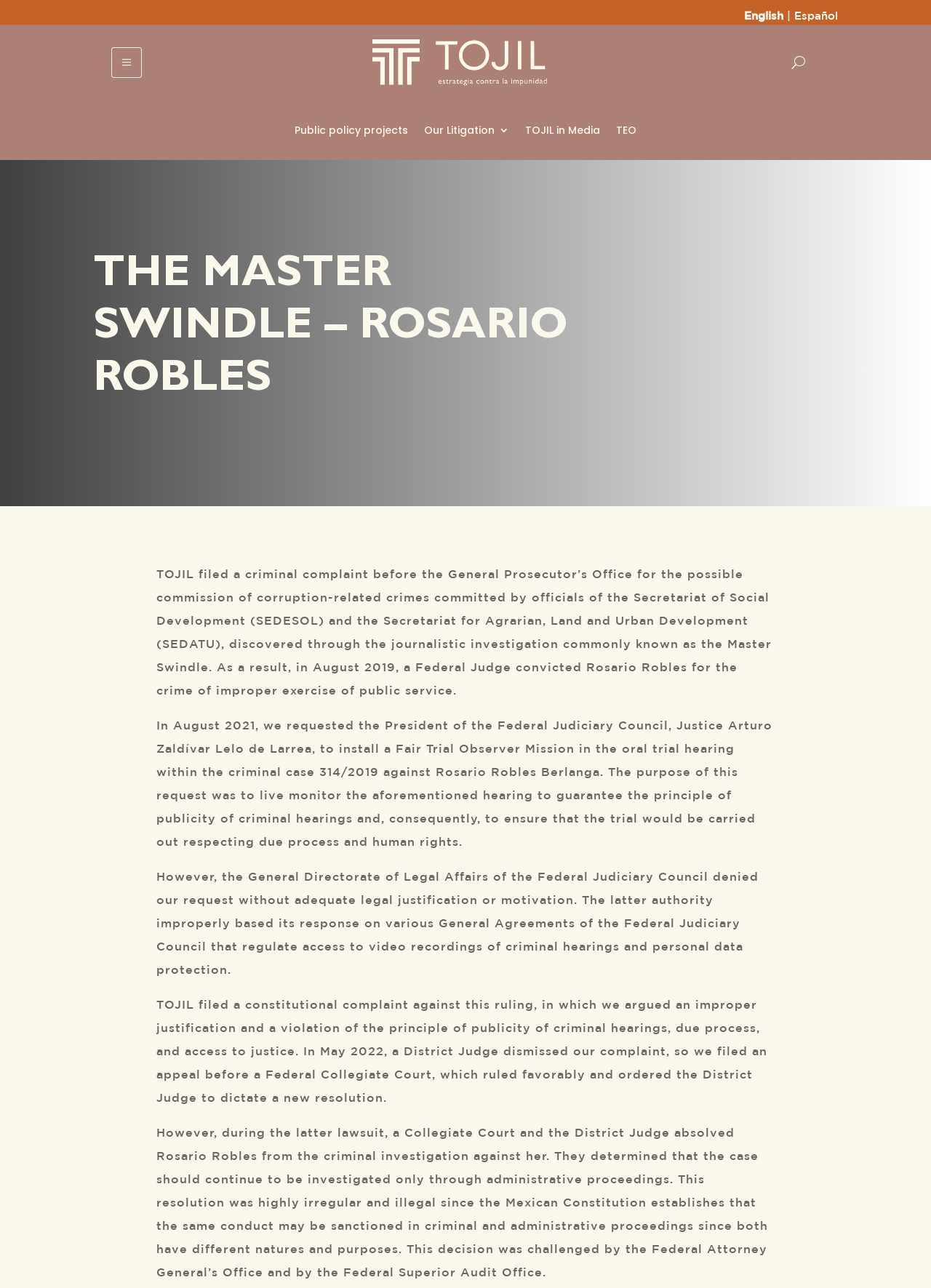Locate and extract the headline of this webpage.

THE MASTER SWINDLE – ROSARIO ROBLES